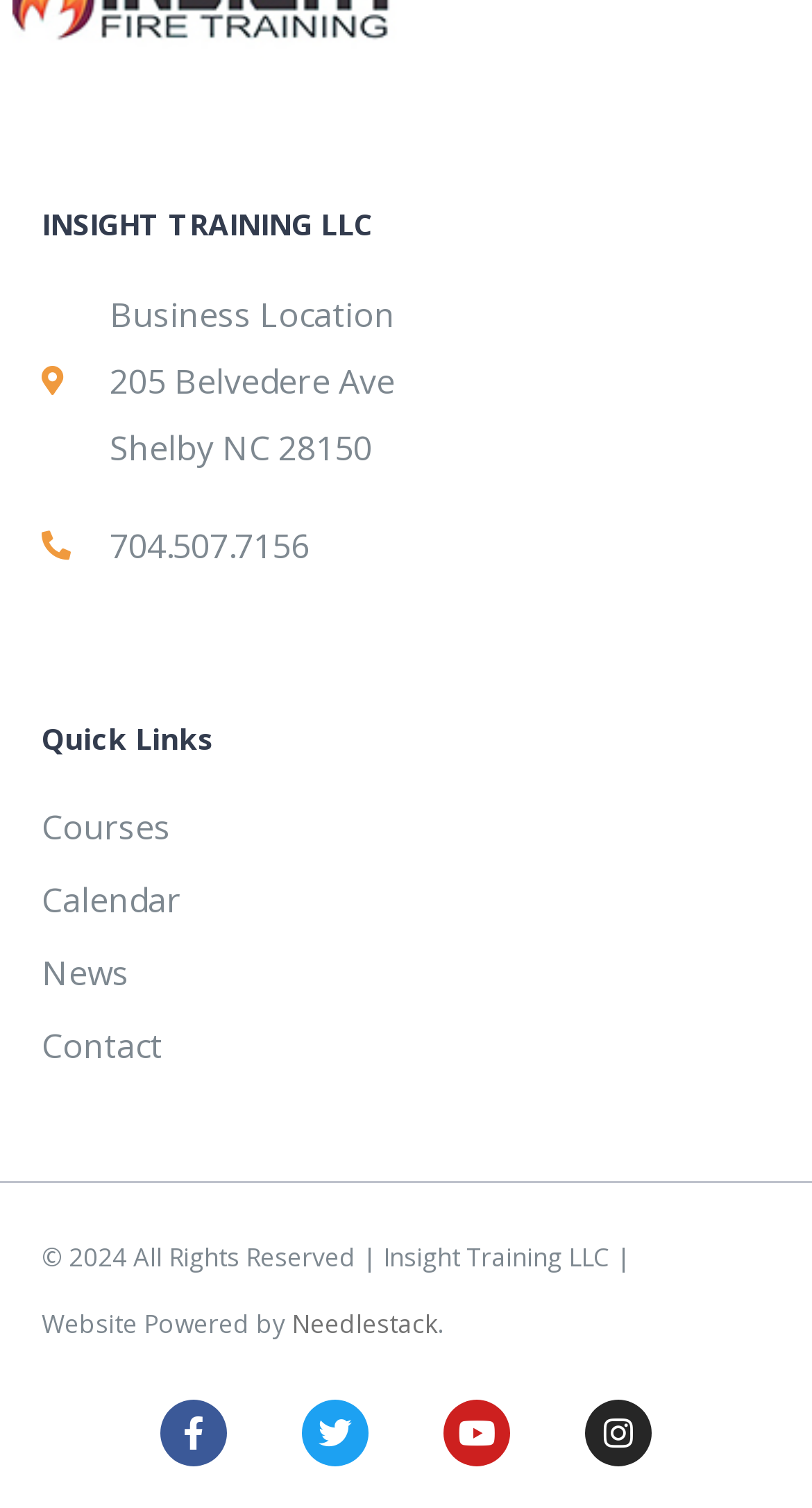What is the name of the company that powered this website?
Please provide a comprehensive answer based on the visual information in the image.

I found the company name by looking at the link element with the text 'Needlestack', which is located near the bottom of the page and seems to be a credit or acknowledgement for the website's development.